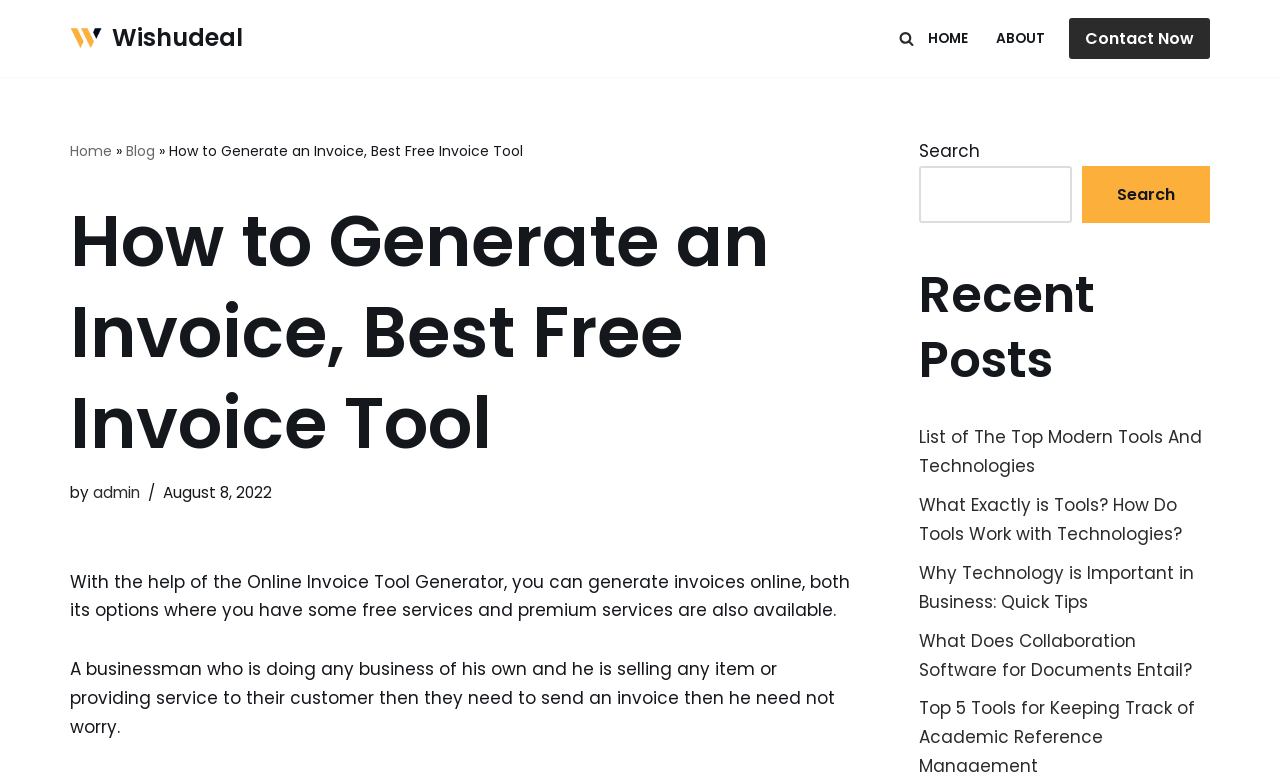Identify the bounding box for the described UI element: "Skip to content".

[0.0, 0.041, 0.023, 0.067]